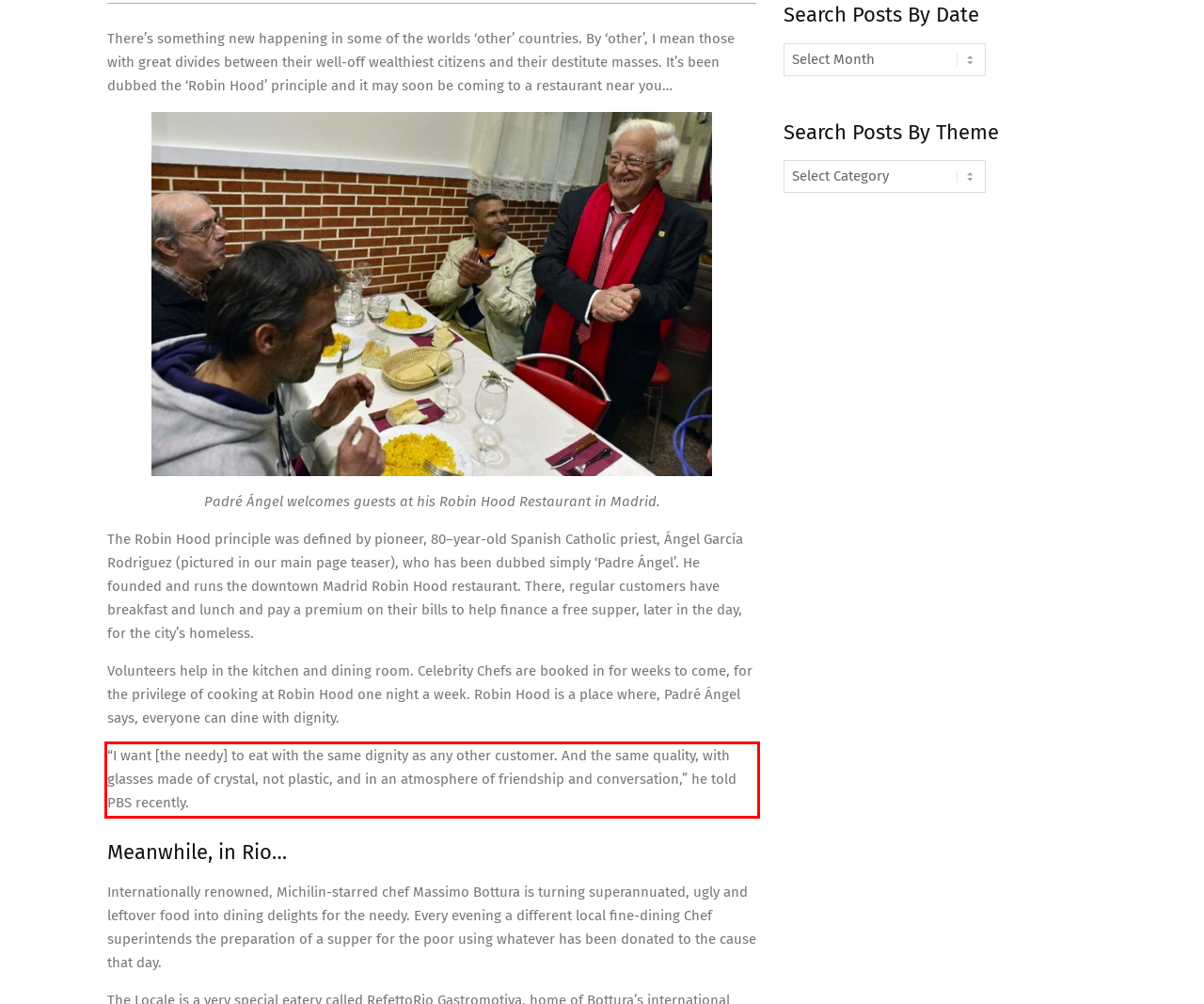Given a webpage screenshot, identify the text inside the red bounding box using OCR and extract it.

“I want [the needy] to eat with the same dignity as any other customer. And the same quality, with glasses made of crystal, not plastic, and in an atmosphere of friendship and conversation,” he told PBS recently.